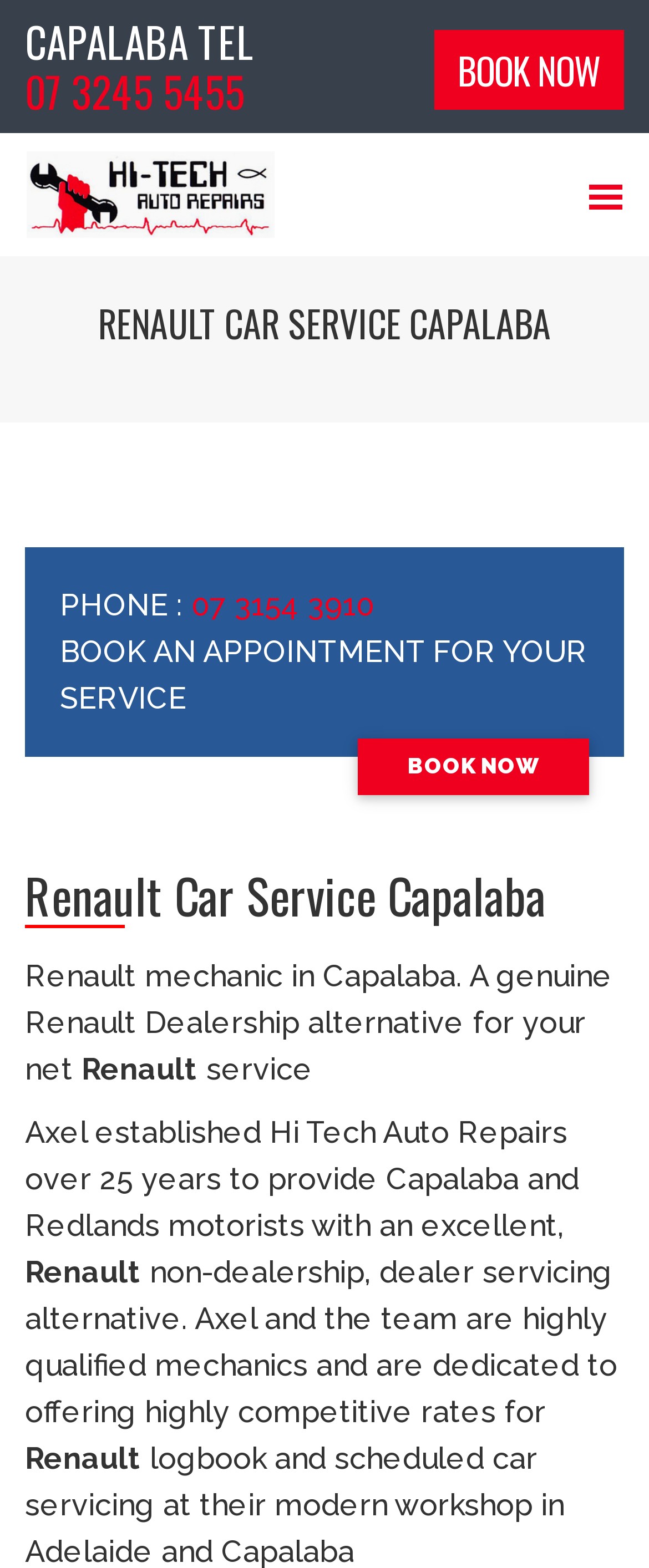Provide a thorough summary of the webpage.

The webpage is about Renault Car Service Capalaba, a mechanic and car service center in Capalaba. At the top, there is a section with the title "CAPALABA TEL" and a phone number "07 3245 5455" next to it. Below this section, there is a prominent "BOOK NOW" button. 

To the left of the "BOOK NOW" button, there is a link with the text "Mechanic Capalaba, Car Service Capalaba, Hitech Autorepairs" accompanied by an image. 

Below this section, there is a table with a heading "RENAULT CAR SERVICE CAPALABA" at the top. 

In the middle of the page, there is a section with the phone number "07 3154 3910" and a call-to-action "BOOK AN APPOINTMENT FOR YOUR SERVICE" next to it. Below this section, there is another "BOOK NOW" button. 

The page also has a heading "Renault Car Service Capalaba" followed by a paragraph of text describing the service center as a genuine Renault Dealership alternative. The text continues to describe the service center's history, its team of highly qualified mechanics, and their competitive rates. The text also mentions "Renault" again at the bottom of the page.